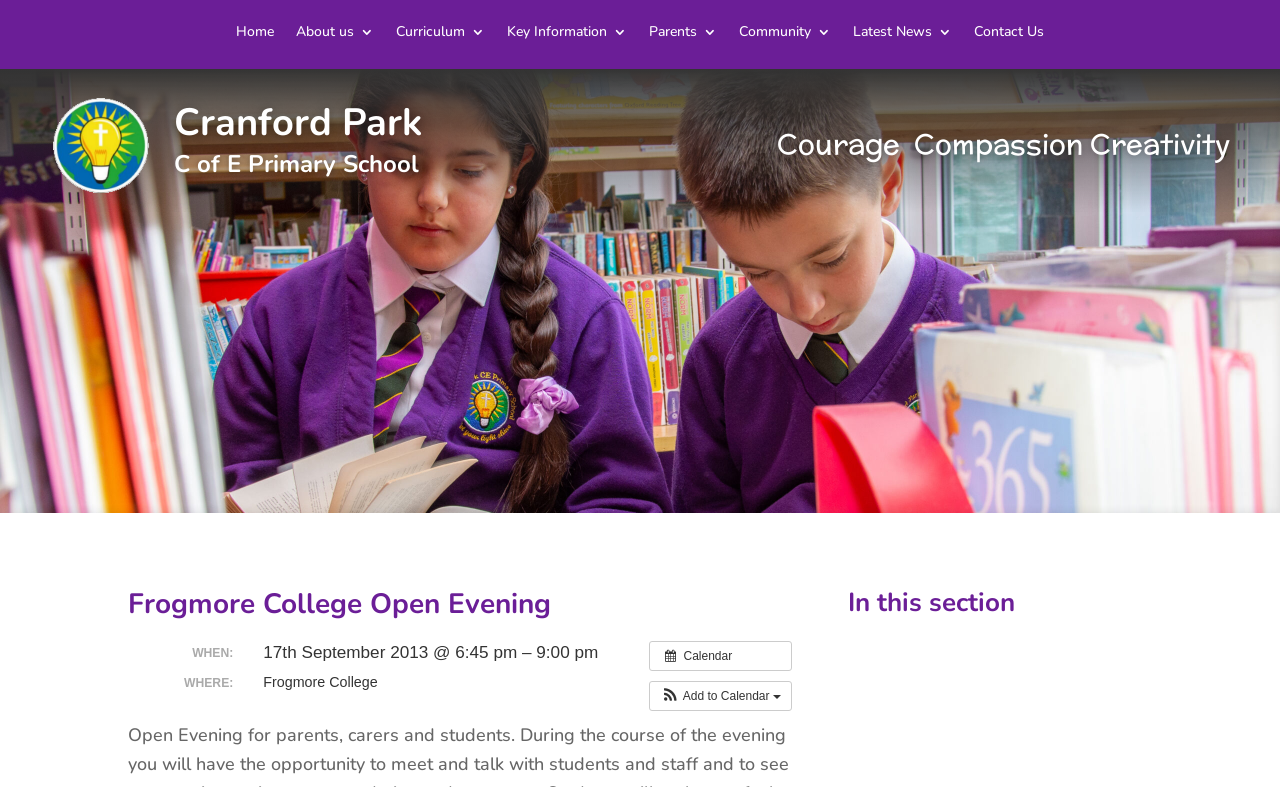Determine the bounding box coordinates of the target area to click to execute the following instruction: "add to calendar."

[0.508, 0.867, 0.618, 0.903]